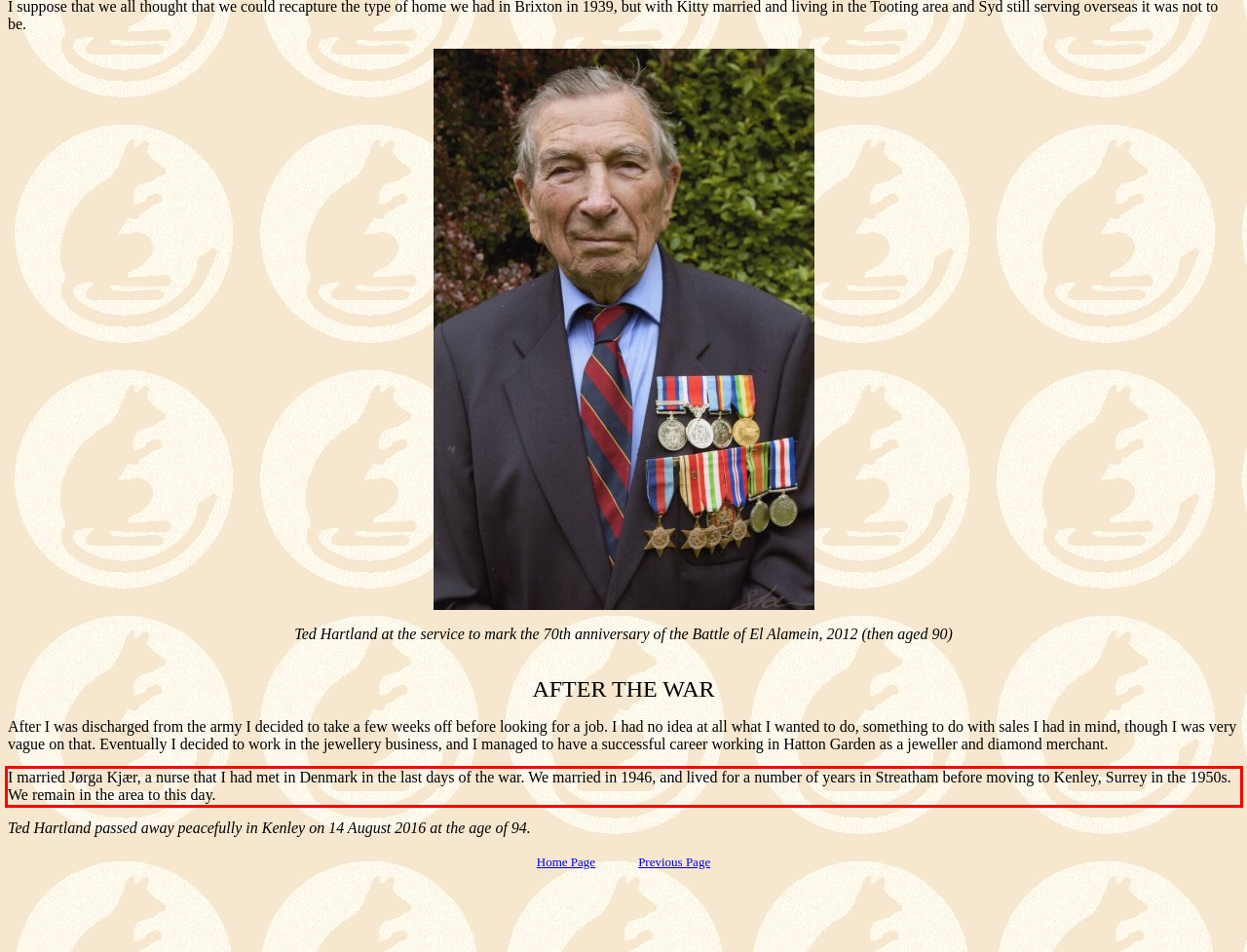Examine the screenshot of the webpage, locate the red bounding box, and perform OCR to extract the text contained within it.

I married Jørga Kjær, a nurse that I had met in Denmark in the last days of the war. We married in 1946, and lived for a number of years in Streatham before moving to Kenley, Surrey in the 1950s. We remain in the area to this day.